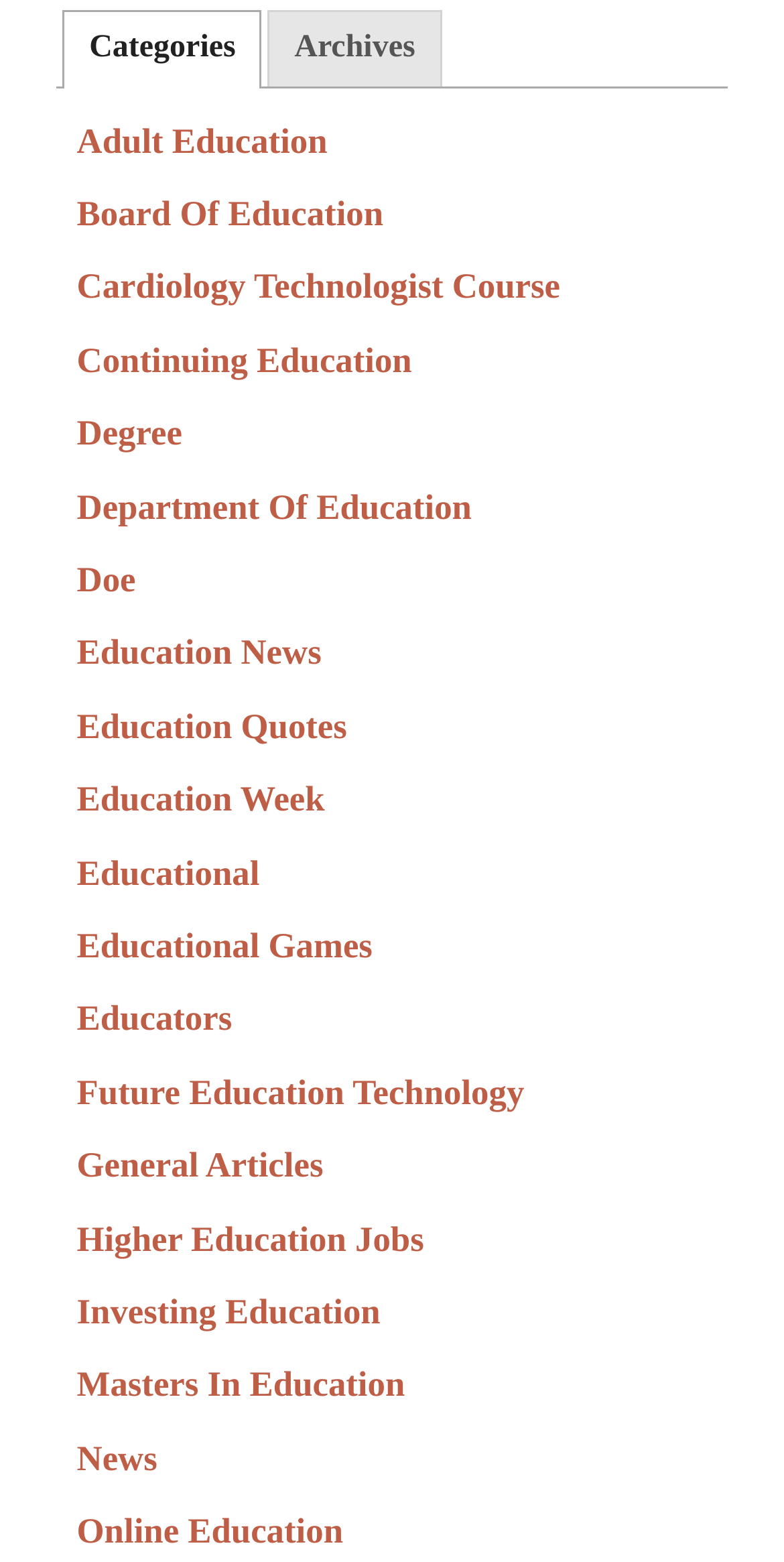Identify the bounding box coordinates of the area you need to click to perform the following instruction: "view the Education News link".

[0.098, 0.405, 0.41, 0.431]